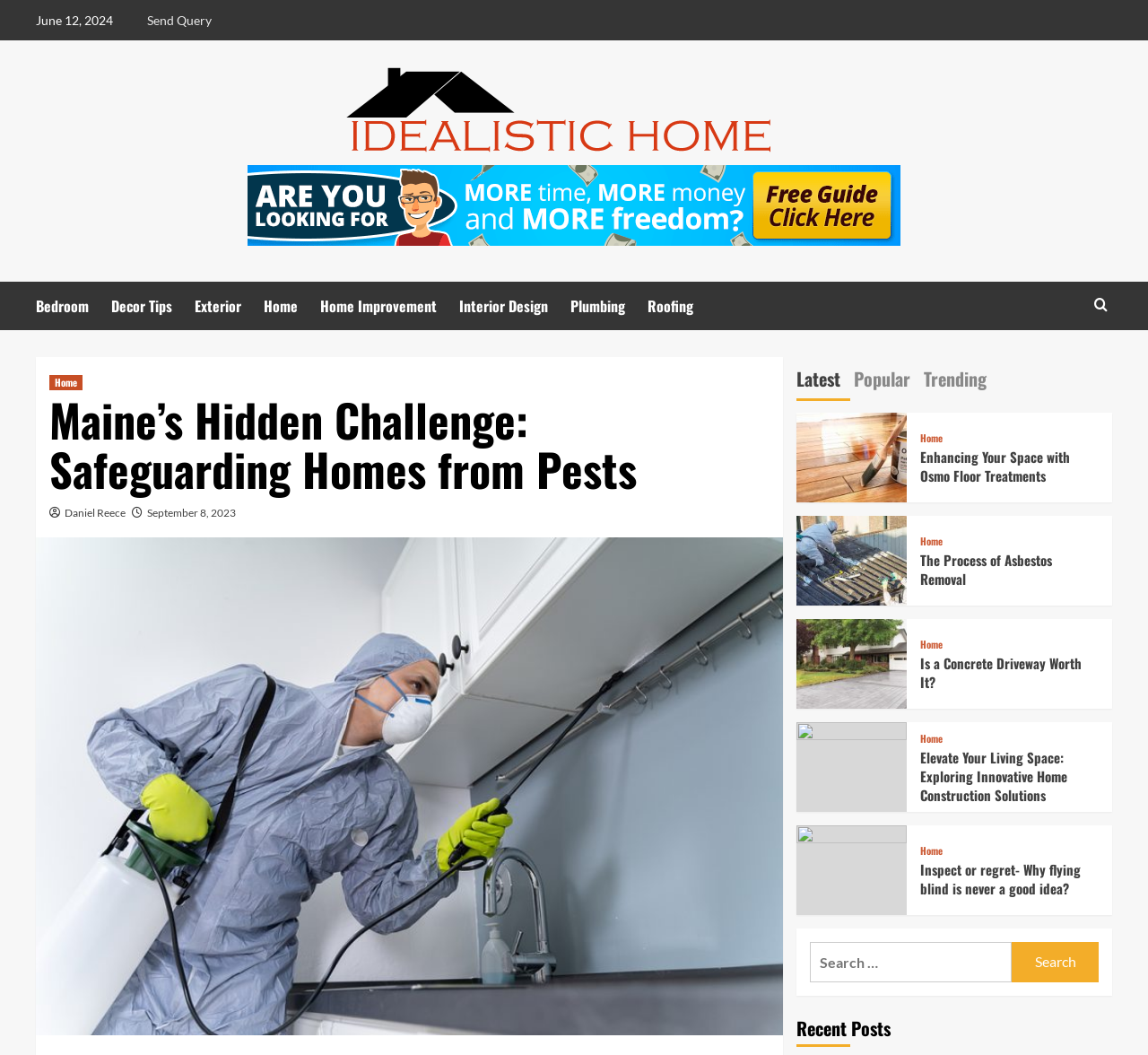Using the provided description The Process of Asbestos Removal, find the bounding box coordinates for the UI element. Provide the coordinates in (top-left x, top-left y, bottom-right x, bottom-right y) format, ensuring all values are between 0 and 1.

[0.801, 0.521, 0.916, 0.558]